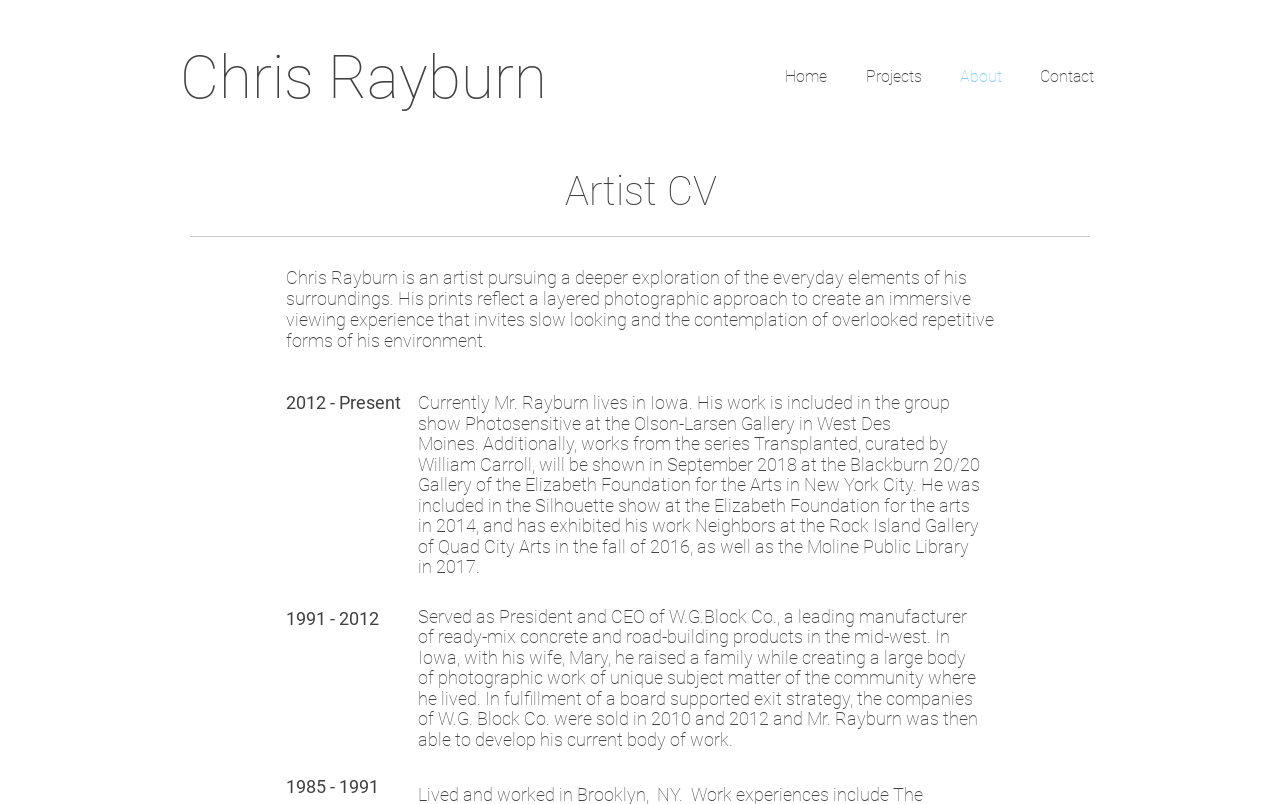What is the title of the group show where Chris Rayburn's work is included?
Please craft a detailed and exhaustive response to the question.

Based on the webpage, Chris Rayburn's work is included in the group show Photosensitive at the Olson-Larsen Gallery in West Des Moines.